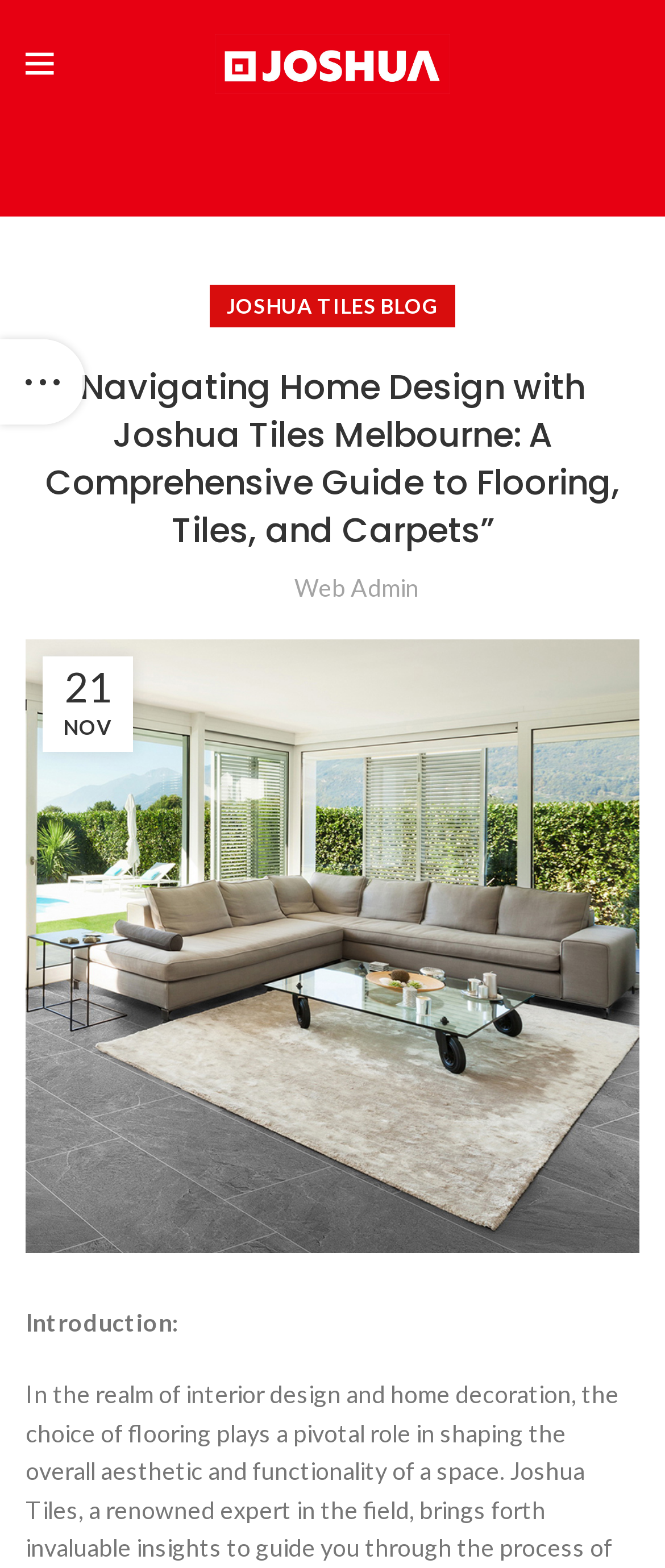Identify and provide the main heading of the webpage.

Navigating Home Design with Joshua Tiles Melbourne: A Comprehensive Guide to Flooring, Tiles, and Carpets”